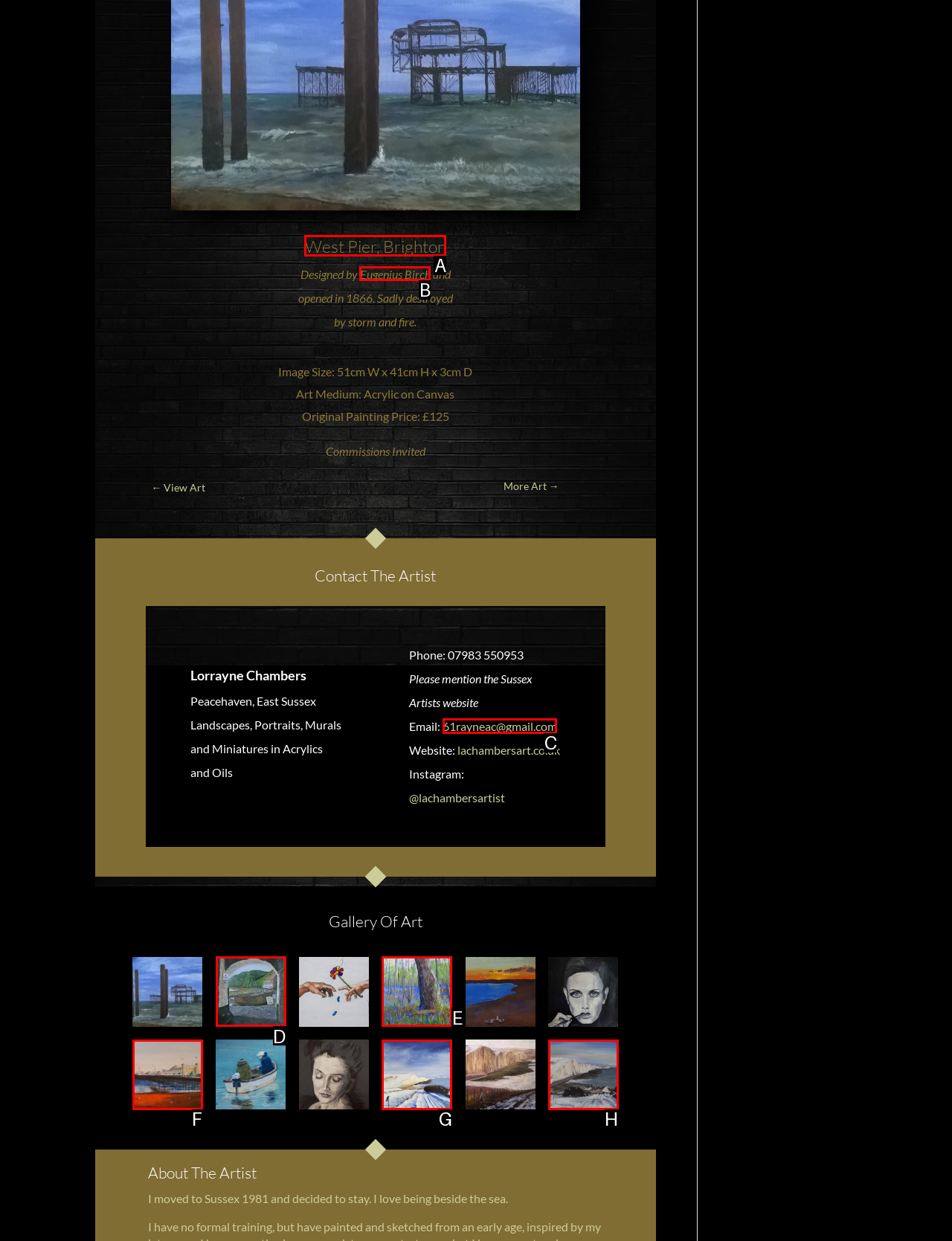Select the letter of the element you need to click to complete this task: Email the artist
Answer using the letter from the specified choices.

C